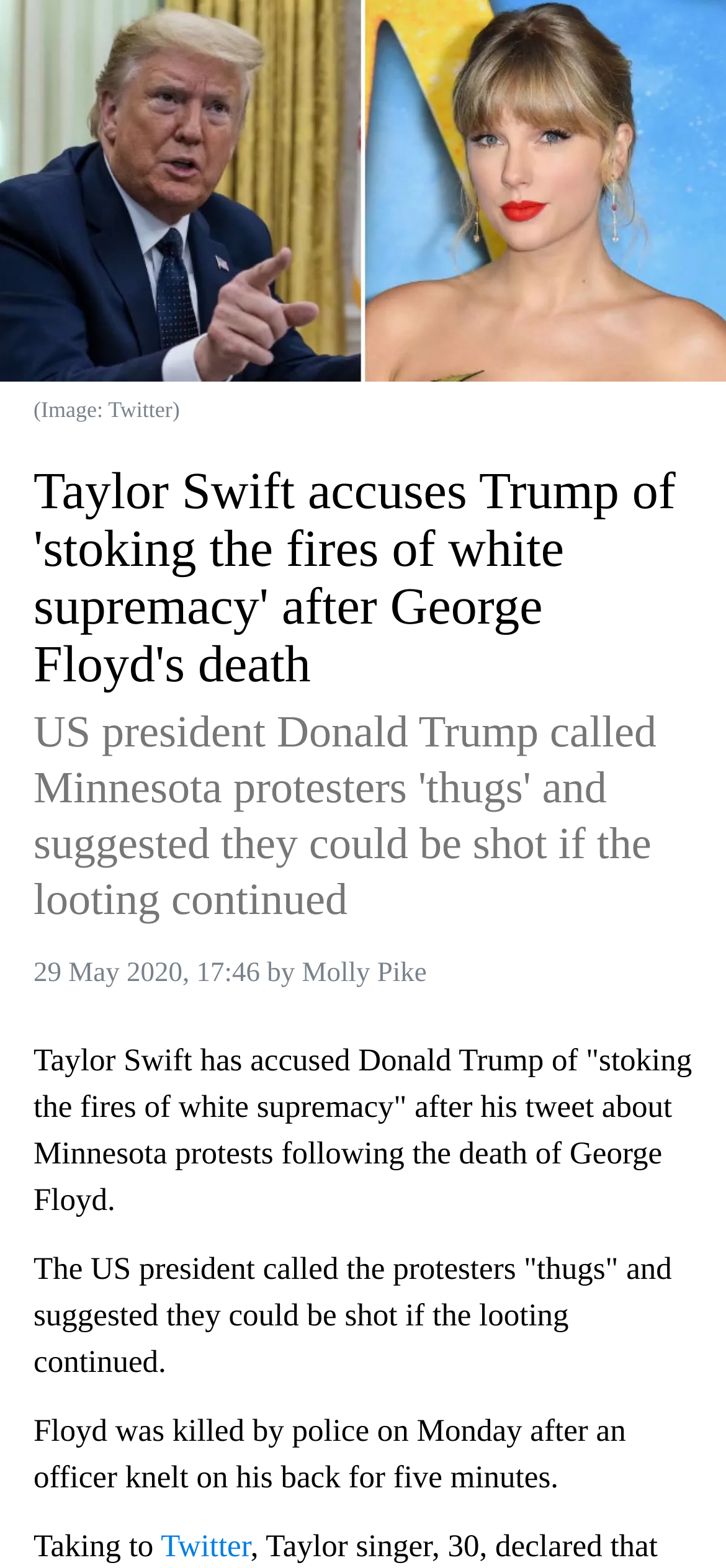Determine the bounding box for the UI element described here: "Twitter".

[0.222, 0.974, 0.345, 0.997]